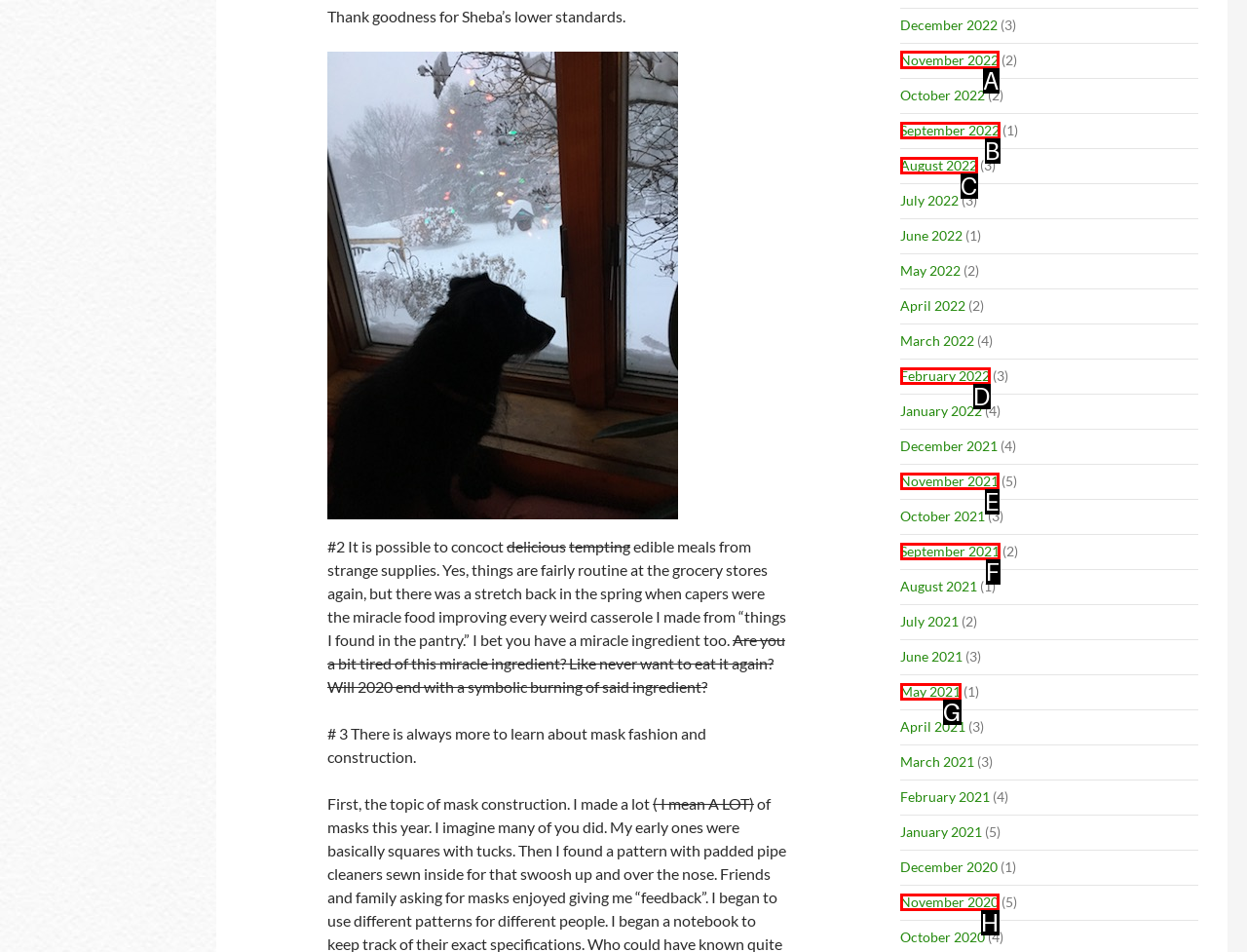Identify the HTML element I need to click to complete this task: View November 2022 Provide the option's letter from the available choices.

A